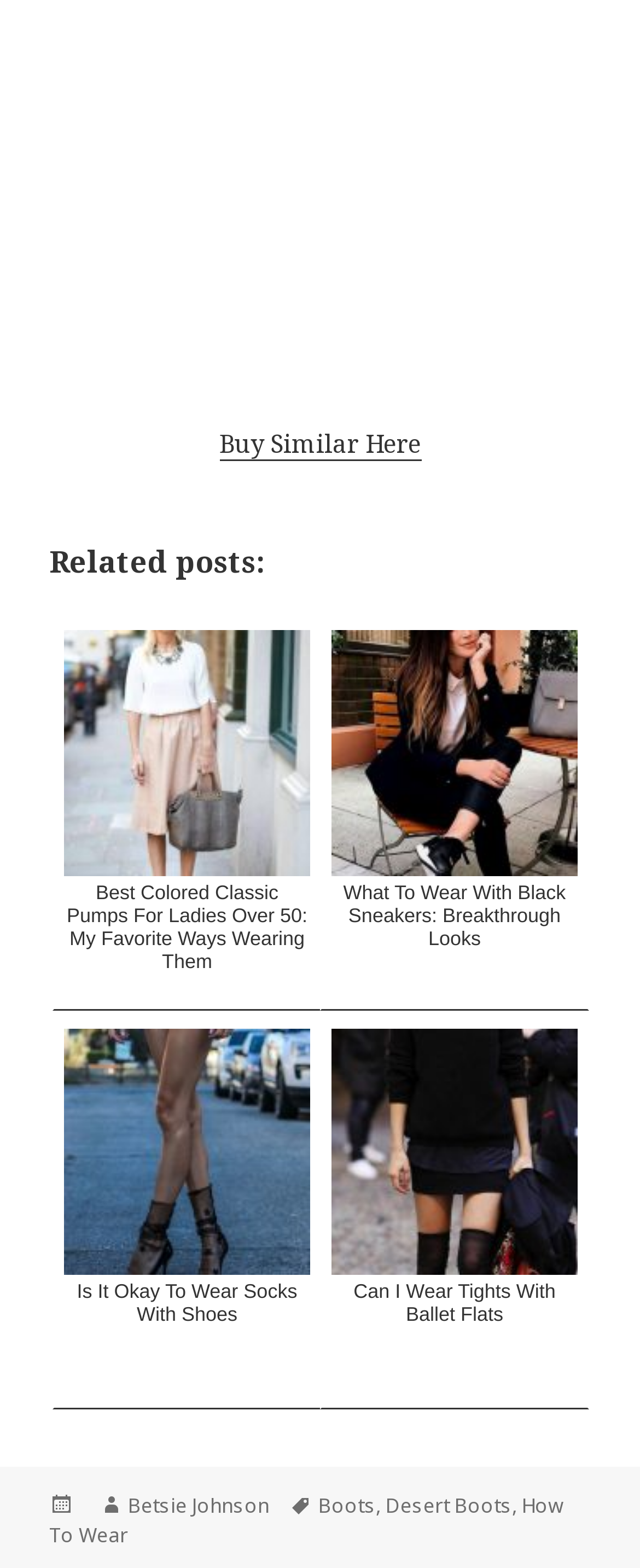Bounding box coordinates are to be given in the format (top-left x, top-left y, bottom-right x, bottom-right y). All values must be floating point numbers between 0 and 1. Provide the bounding box coordinate for the UI element described as: Buy Similar Here

[0.342, 0.272, 0.658, 0.294]